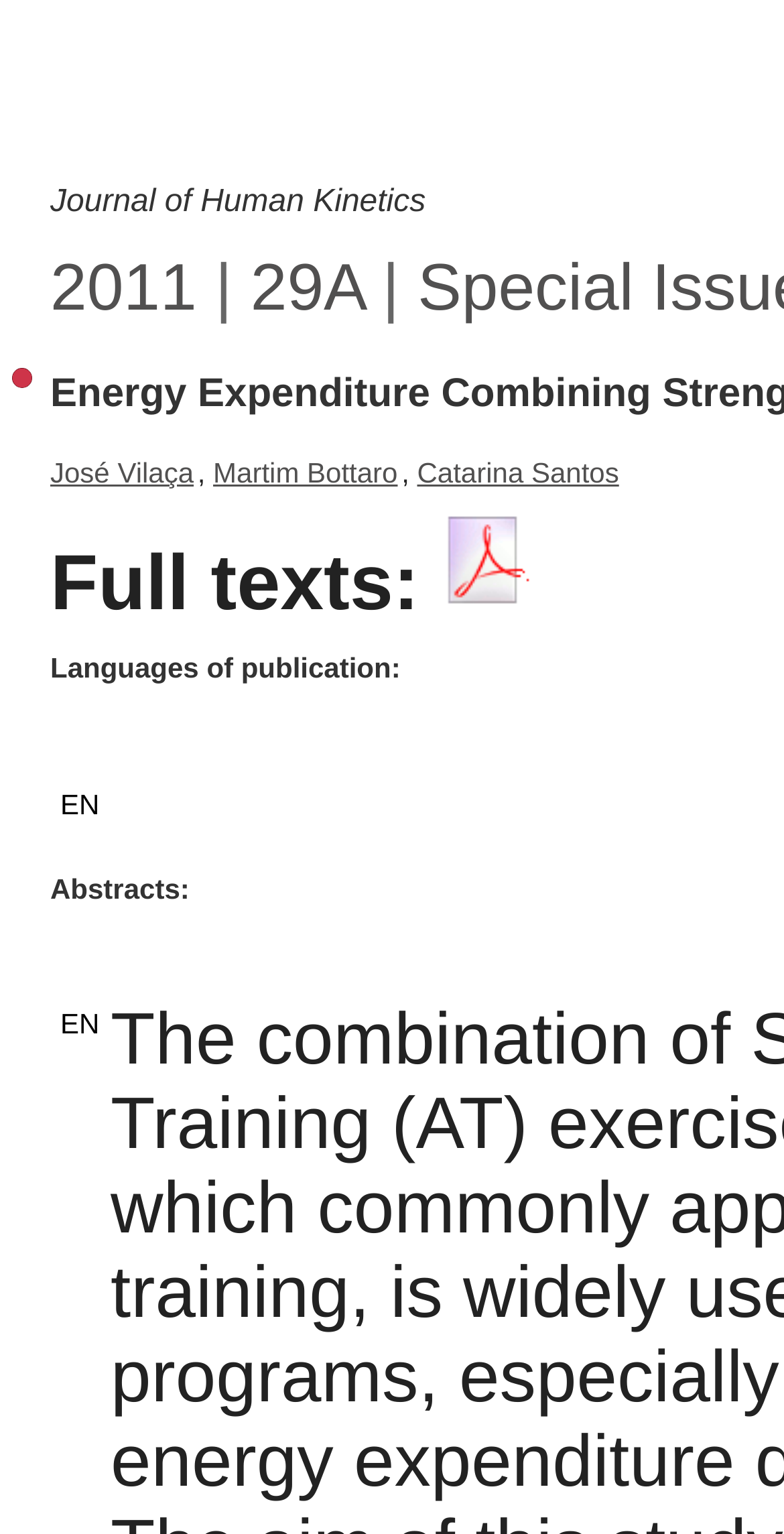Determine the bounding box for the UI element as described: "29A". The coordinates should be represented as four float numbers between 0 and 1, formatted as [left, top, right, bottom].

[0.319, 0.163, 0.464, 0.211]